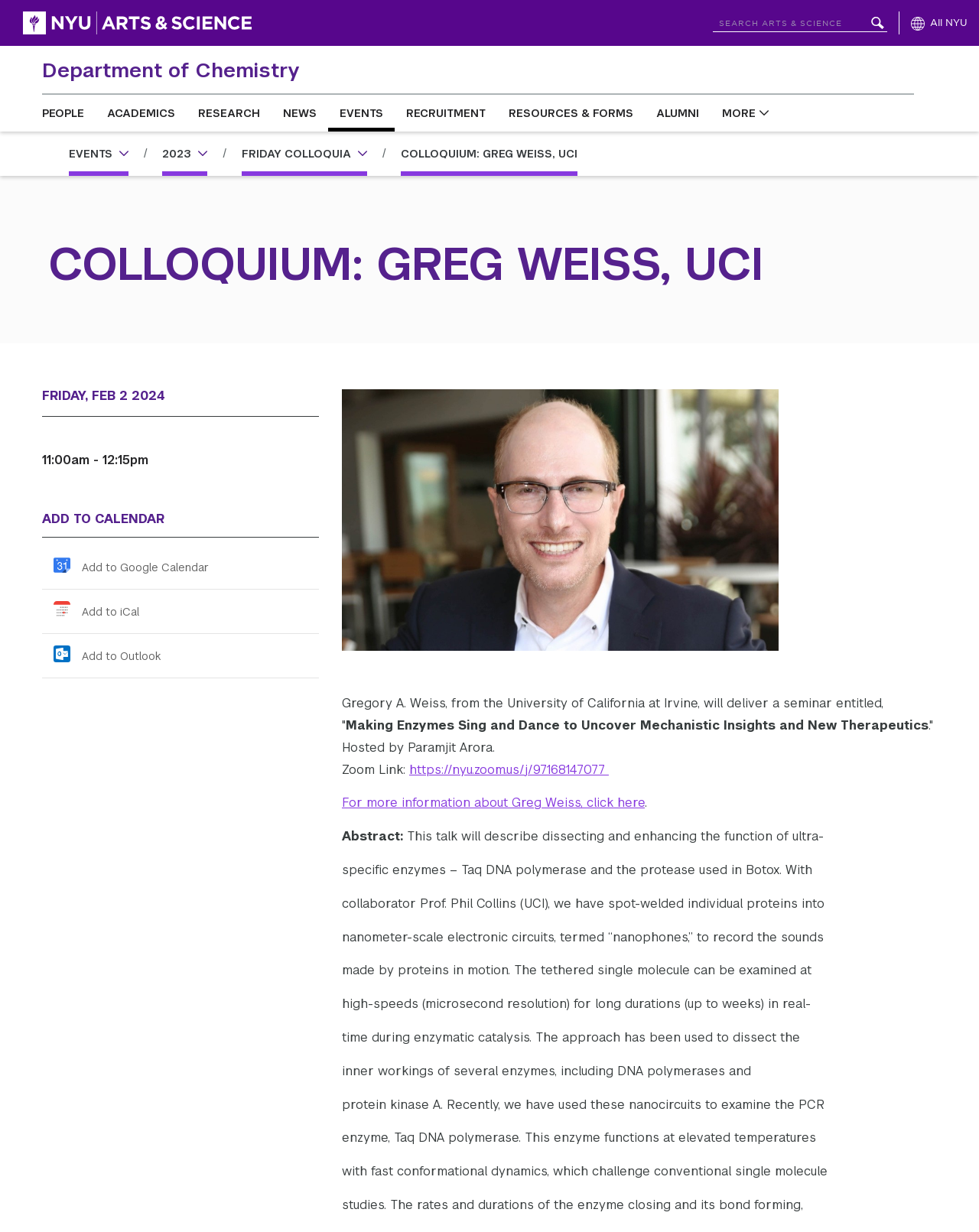Identify the bounding box coordinates of the section that should be clicked to achieve the task described: "Click on Department of Chemistry".

[0.031, 0.037, 0.305, 0.077]